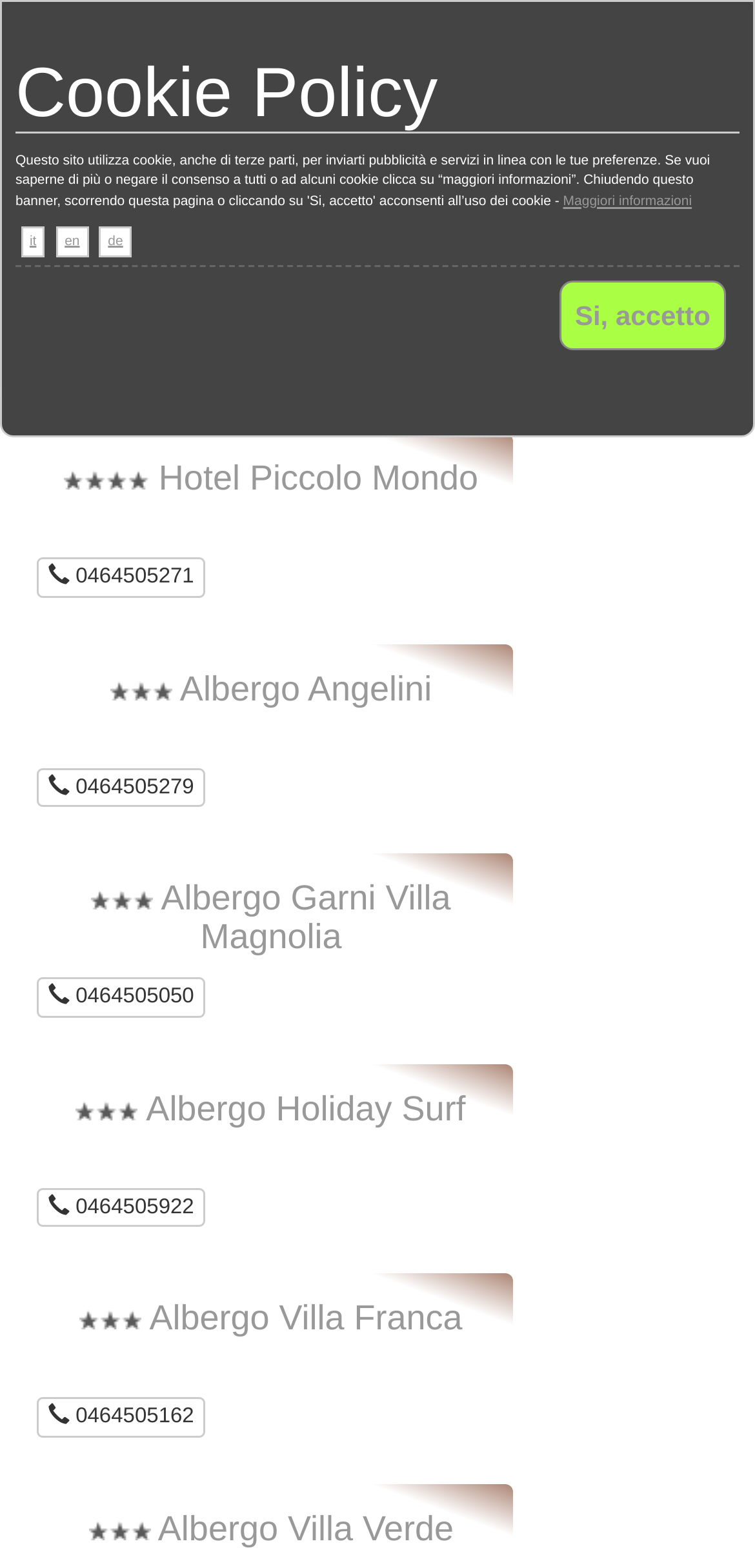How many hotels are listed on this page?
Please answer the question as detailed as possible.

I counted the number of articles with headings that start with 'Albergo' or 'Hotel', which are 'Hotel Piccolo Mondo', 'Albergo Angelini', 'Albergo Garni Villa Magnolia', 'Albergo Holiday Surf', and 'Albergo Villa Franca', and found that there are 5 hotels listed on this page.